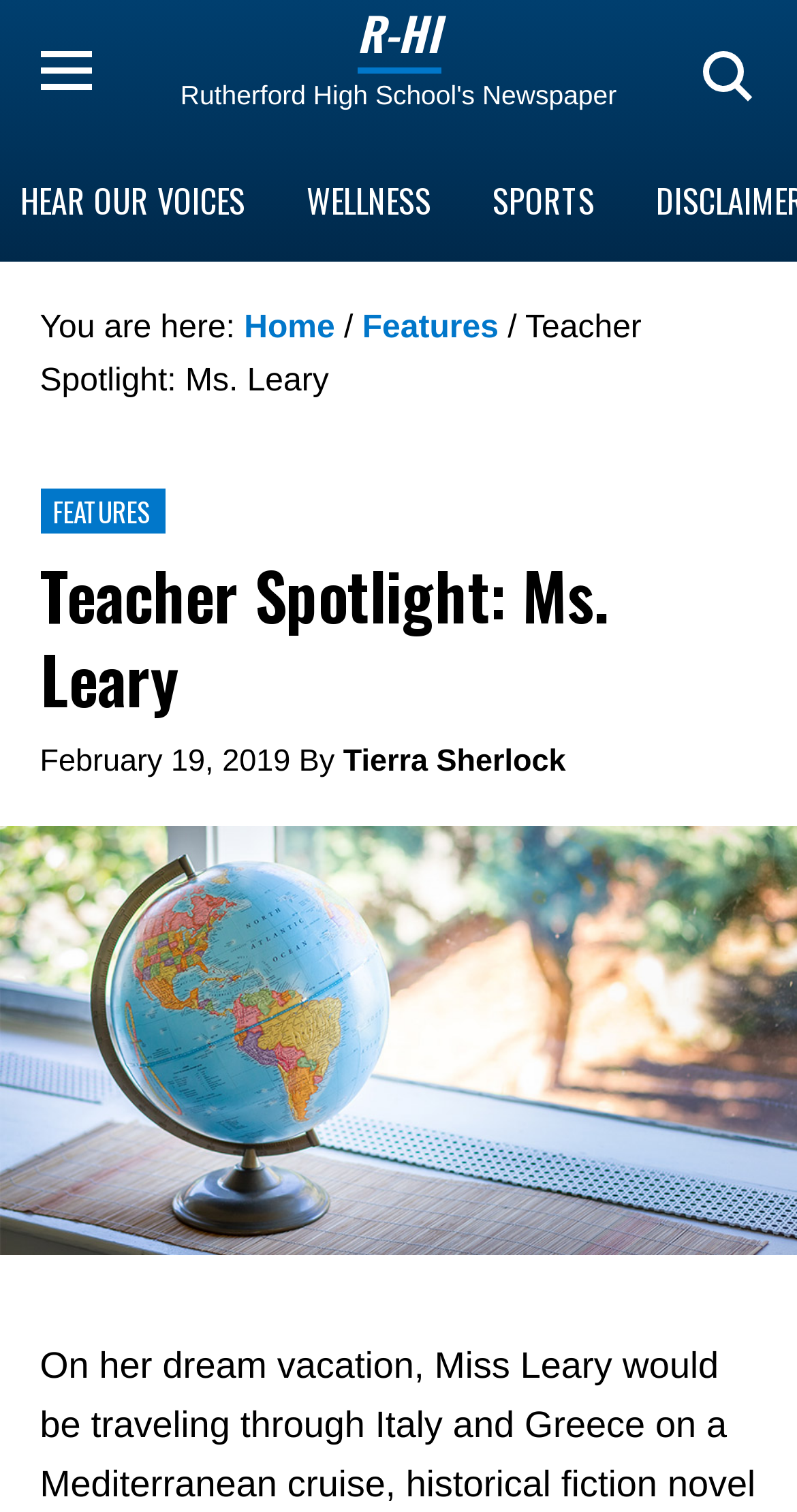Extract the primary headline from the webpage and present its text.

Teacher Spotlight: Ms. Leary